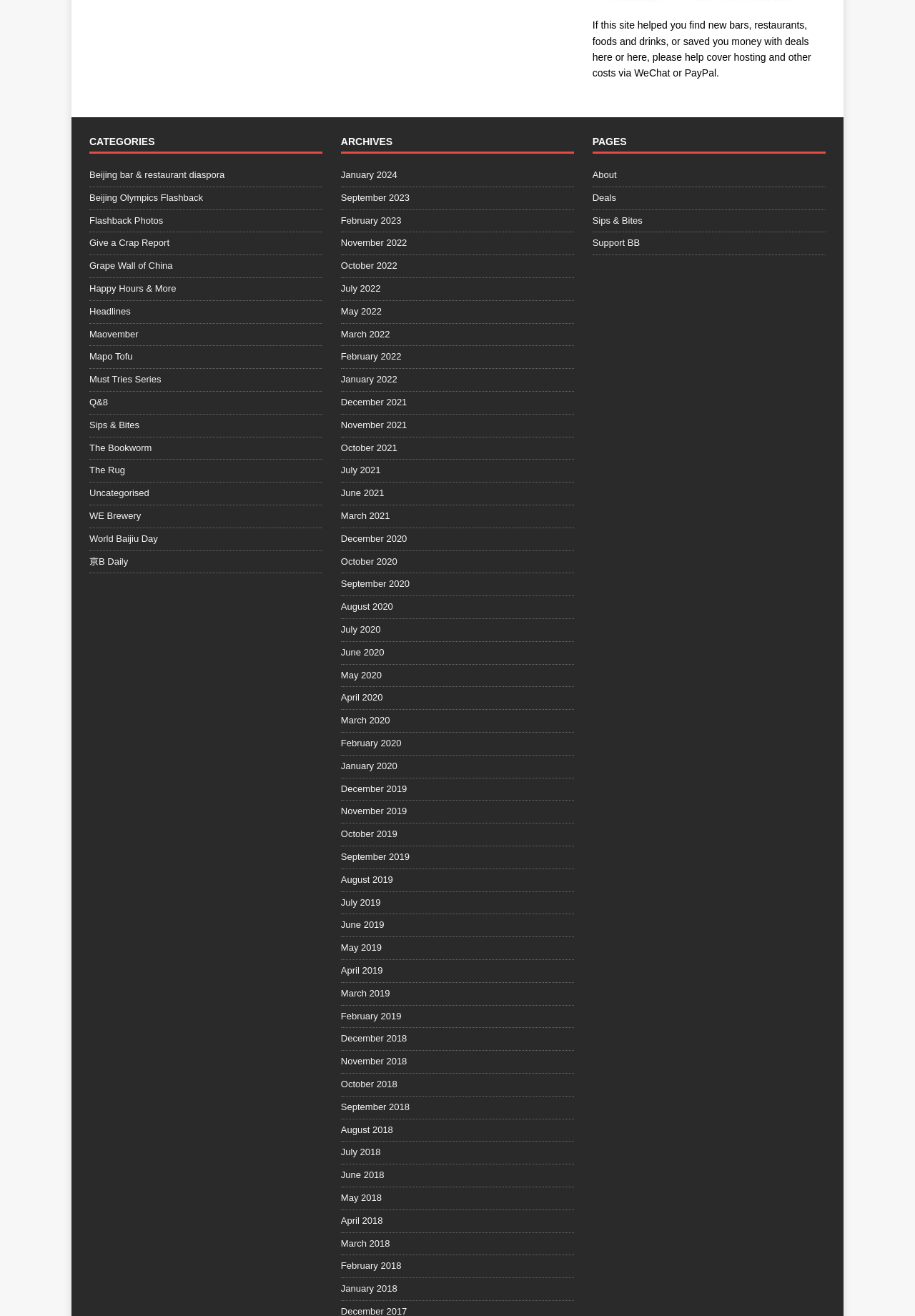How can one support the website?
Provide a fully detailed and comprehensive answer to the question.

The text 'please help cover hosting and other costs via' is followed by links to WeChat and PayPal, indicating that these are the methods by which one can support the website financially.